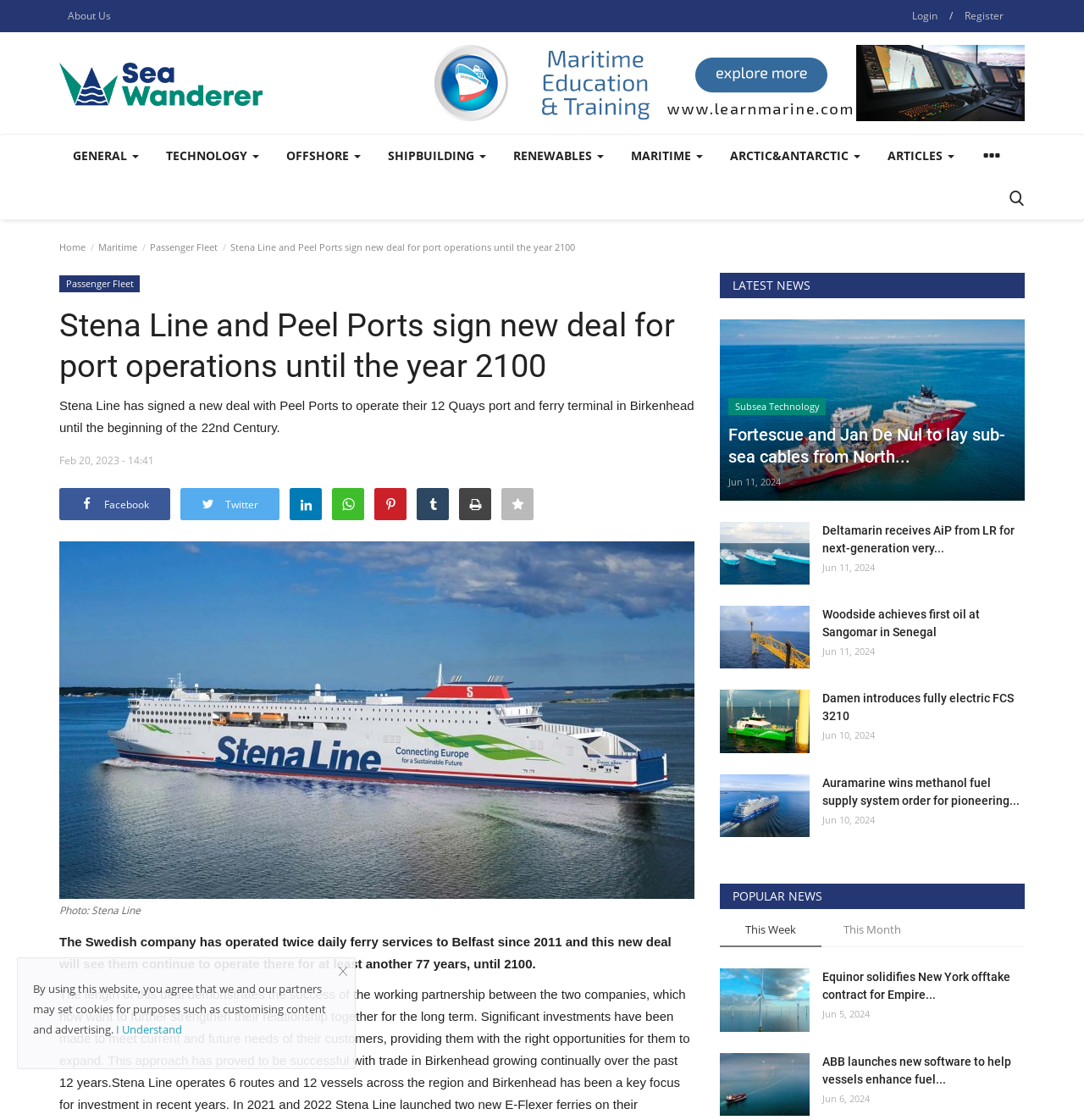Locate the bounding box coordinates of the clickable element to fulfill the following instruction: "Click on the 'Fortescue and Jan De Nul to lay sub-sea cables from North Africa to Europe' article". Provide the coordinates as four float numbers between 0 and 1 in the format [left, top, right, bottom].

[0.664, 0.285, 0.945, 0.447]